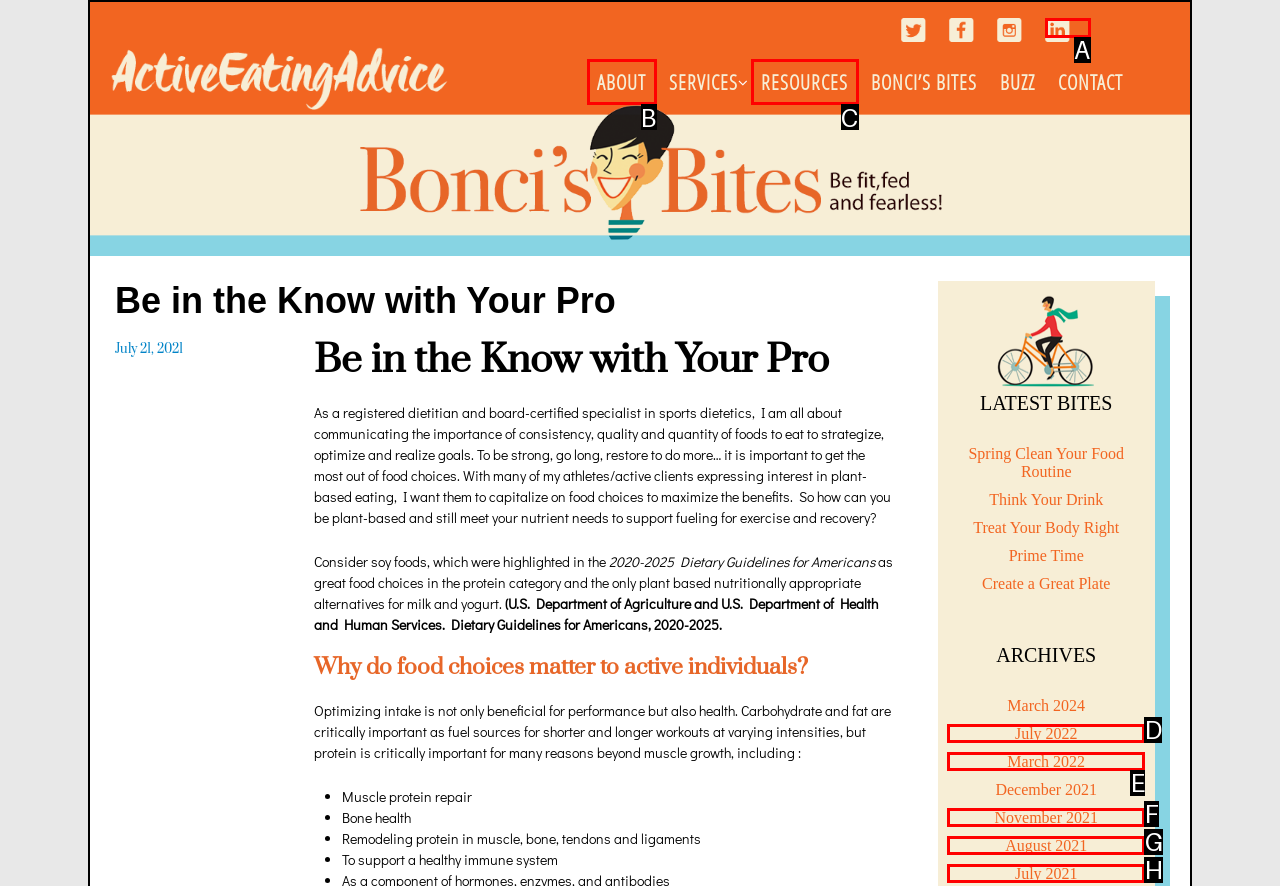Using the description: July 2022, find the corresponding HTML element. Provide the letter of the matching option directly.

D